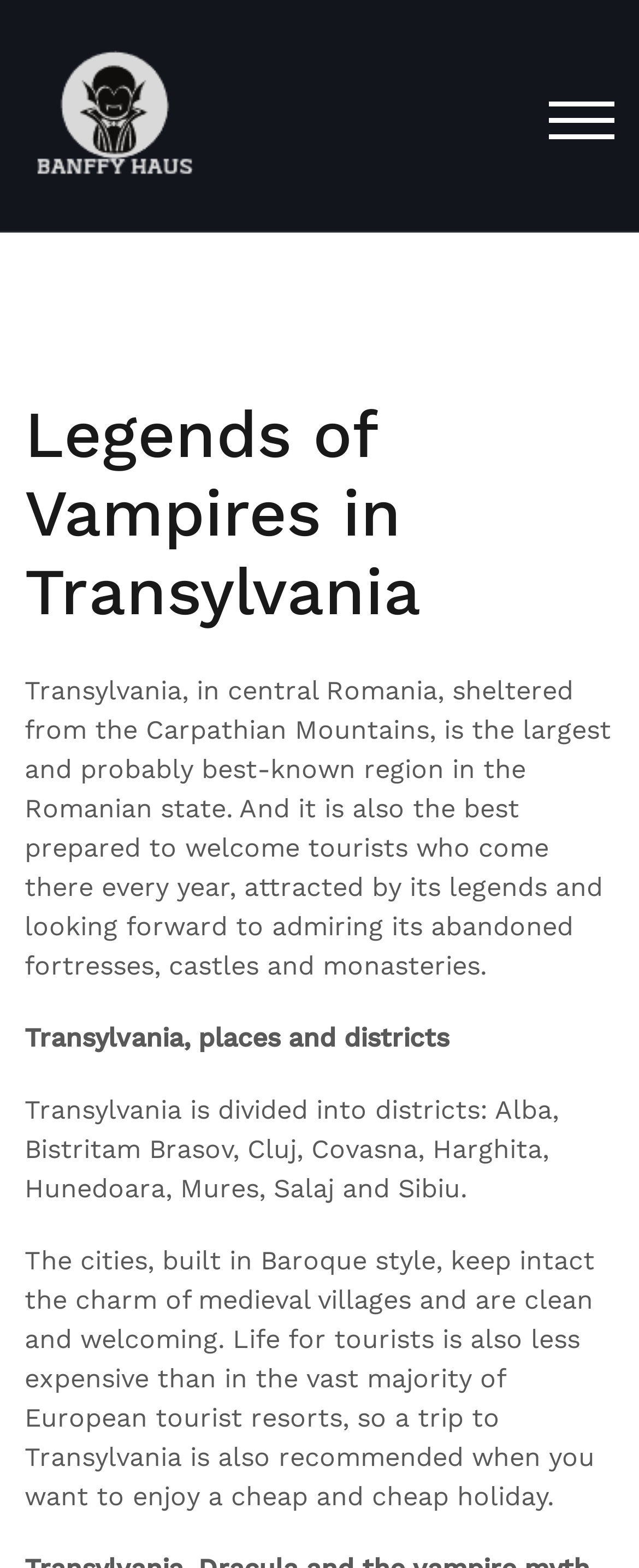From the webpage screenshot, identify the region described by Toggle mobile menu. Provide the bounding box coordinates as (top-left x, top-left y, bottom-right x, bottom-right y), with each value being a floating point number between 0 and 1.

[0.859, 0.058, 0.962, 0.09]